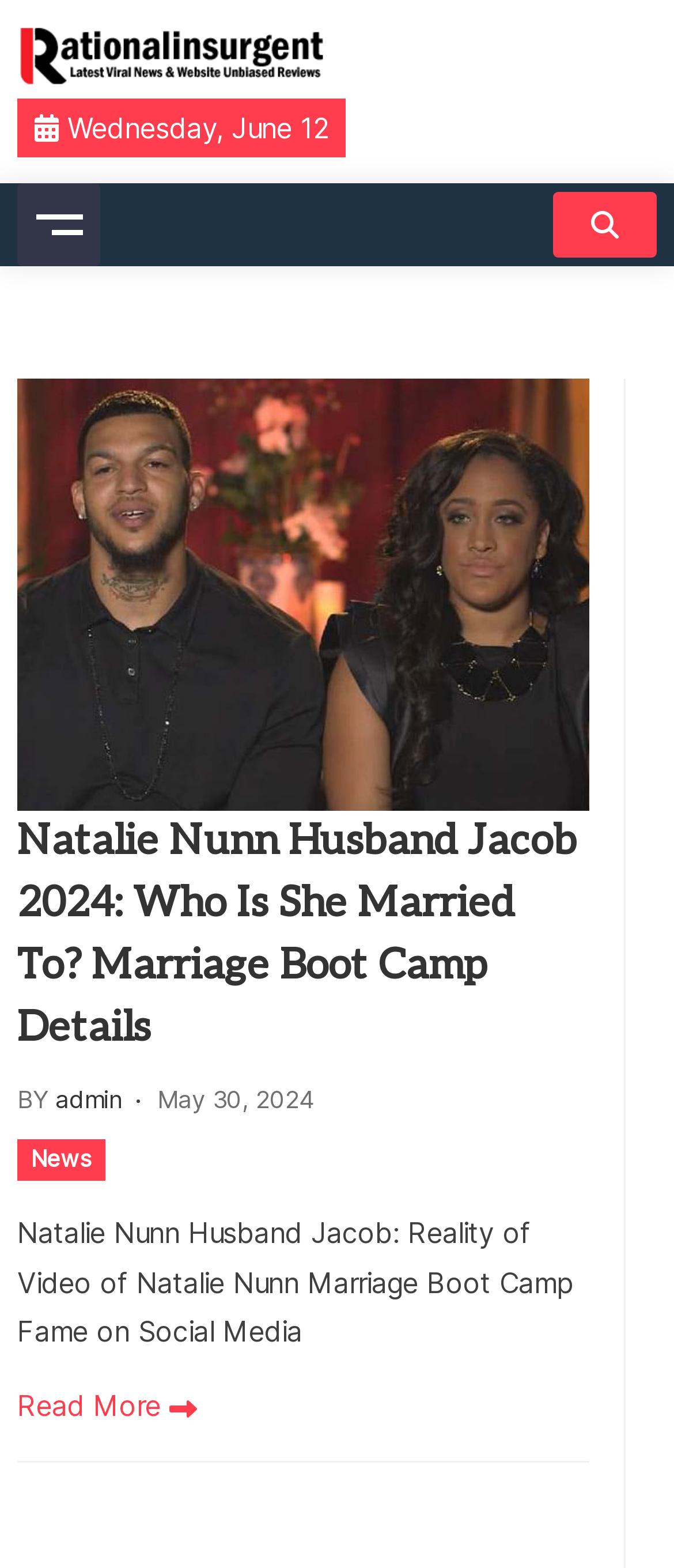Give a succinct answer to this question in a single word or phrase: 
What is the category of the article?

News